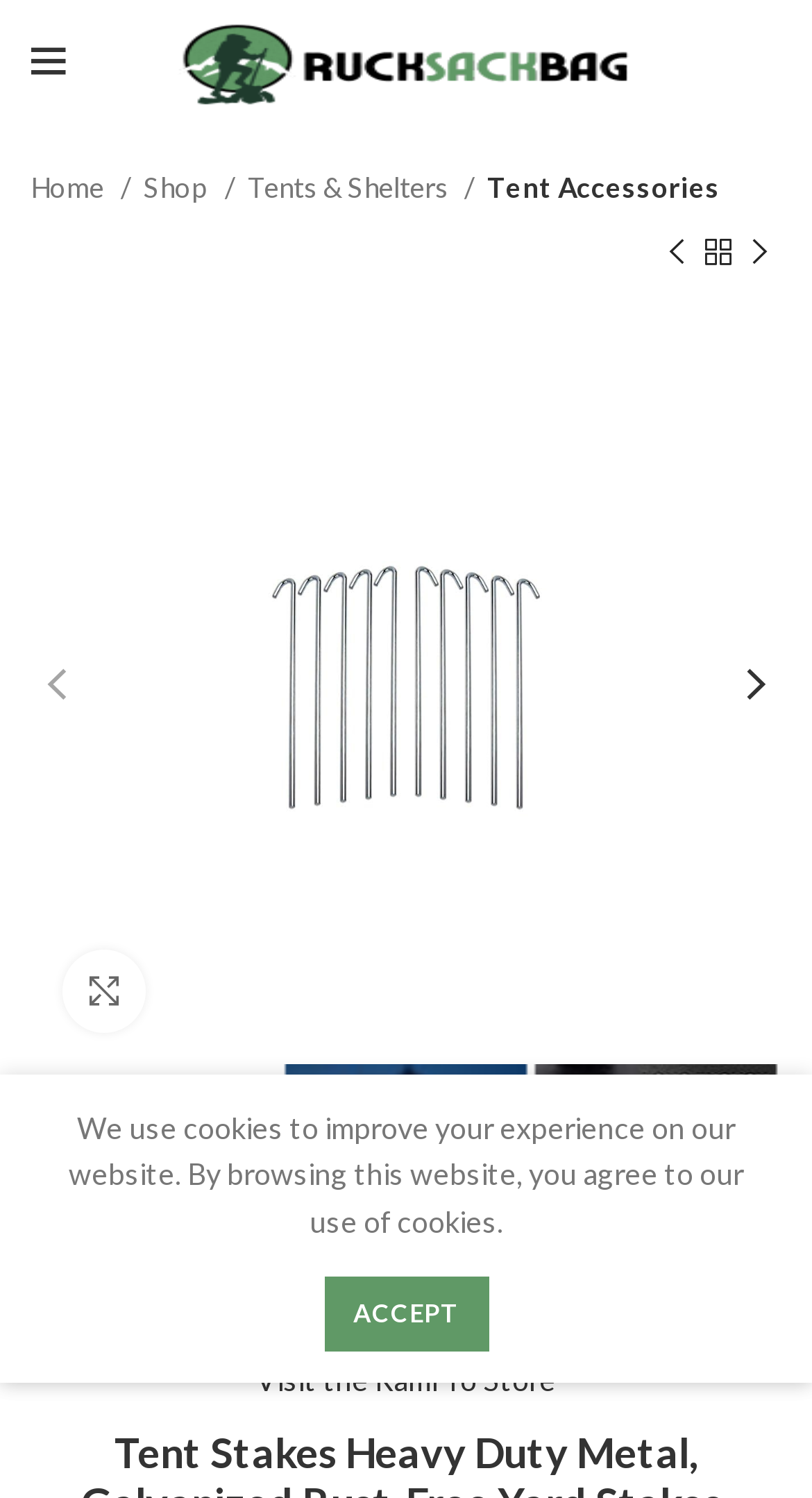Please identify the bounding box coordinates of the element's region that needs to be clicked to fulfill the following instruction: "Open mobile menu". The bounding box coordinates should consist of four float numbers between 0 and 1, i.e., [left, top, right, bottom].

[0.013, 0.014, 0.108, 0.07]